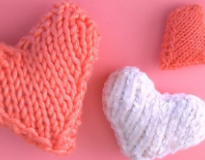What is the color of the largest heart?
Look at the image and respond to the question as thoroughly as possible.

Although the caption describes the colors of the hearts, it does not provide information about the size of each heart or which one is the largest. Therefore, it is impossible to determine the color of the largest heart based on the given information.